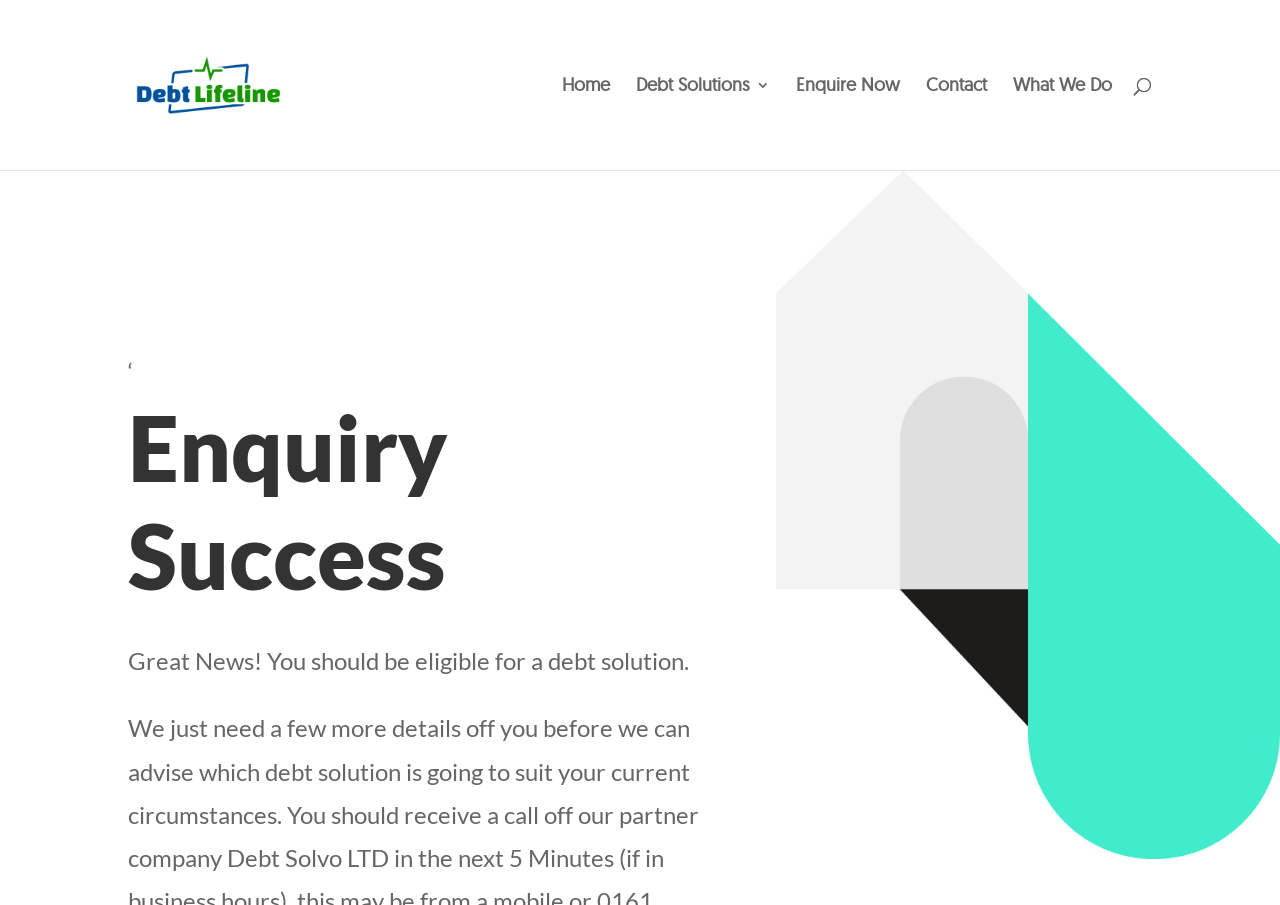What is the name of the website?
Based on the image, answer the question with a single word or brief phrase.

Debt Lifeline